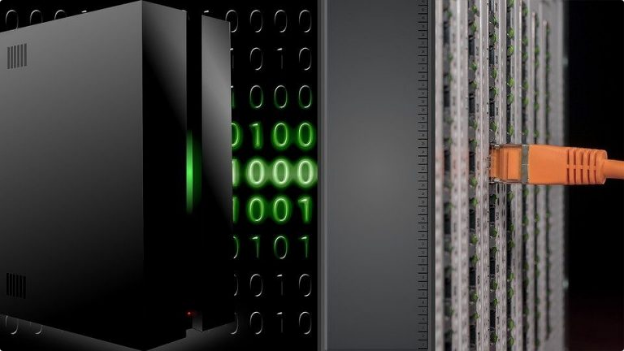Respond to the question with just a single word or phrase: 
What is depicted in the close-up on the right?

server rack